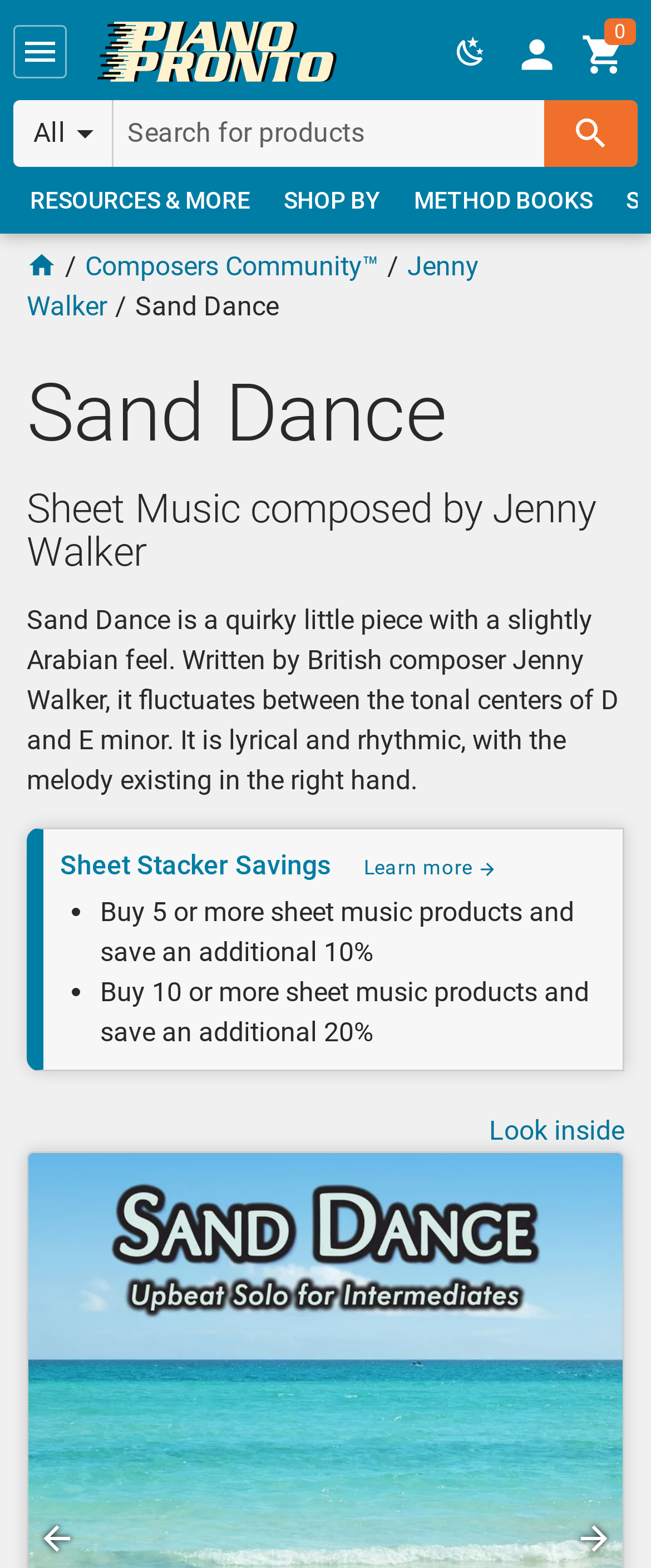What is the discount for buying 10 or more sheet music products?
Based on the image, give a one-word or short phrase answer.

20%